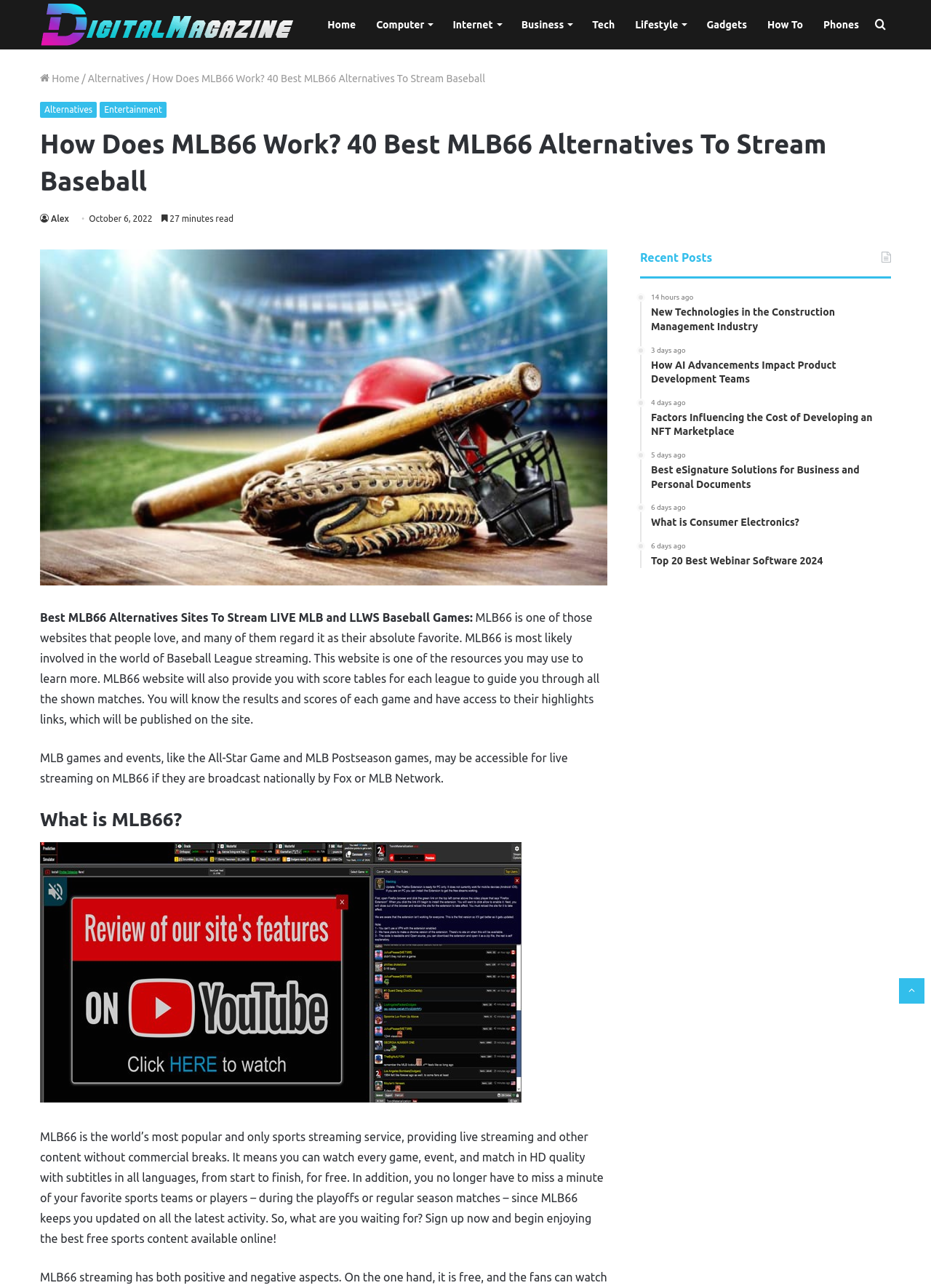What is the name of the website being reviewed?
Can you give a detailed and elaborate answer to the question?

The website being reviewed is MLB66, which is mentioned in the heading 'How Does MLB66 Work? 40 Best MLB66 Alternatives To Stream Baseball' and also in the image description 'MLB66 ir'.